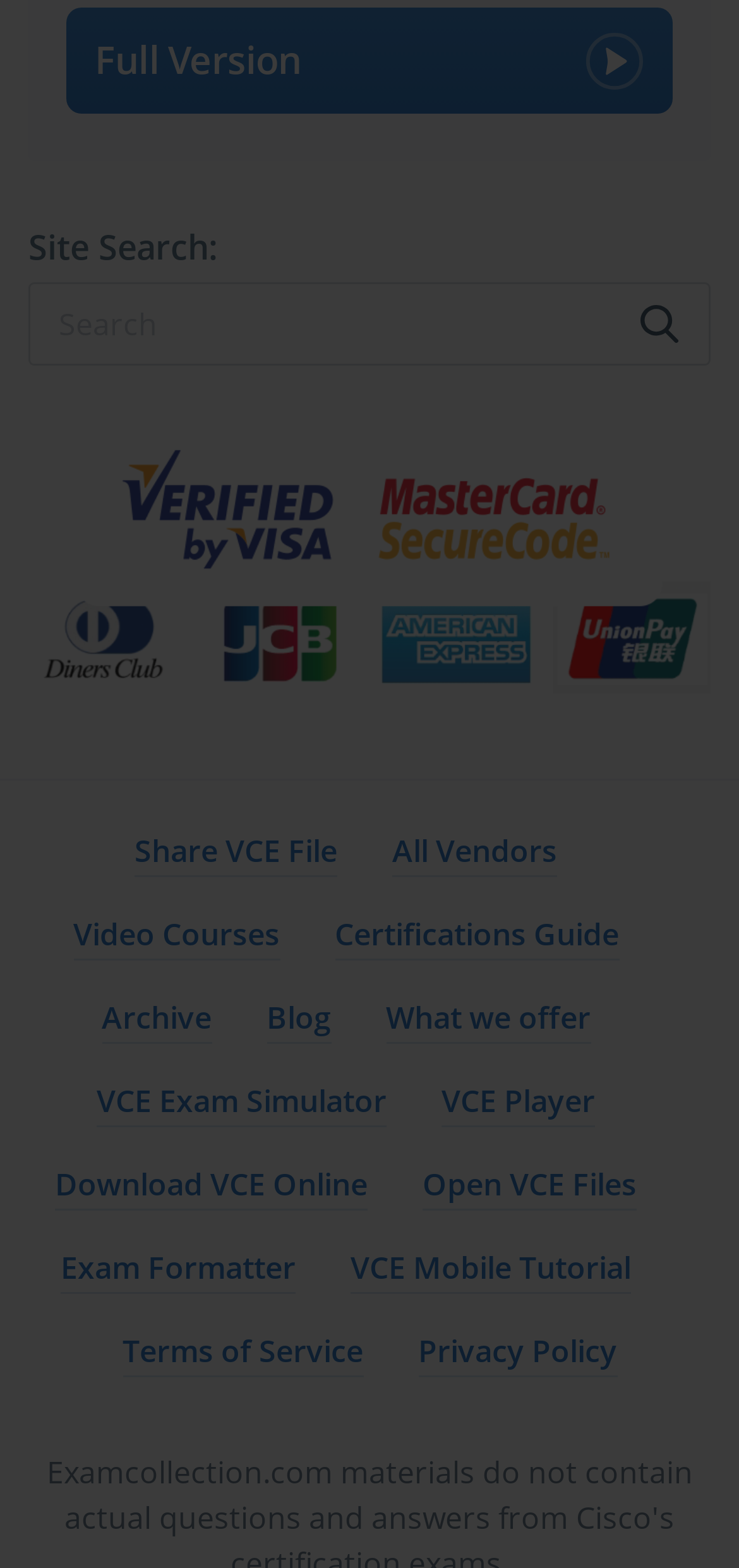Determine the bounding box for the HTML element described here: "Terms of Service". The coordinates should be given as [left, top, right, bottom] with each number being a float between 0 and 1.

[0.165, 0.848, 0.491, 0.879]